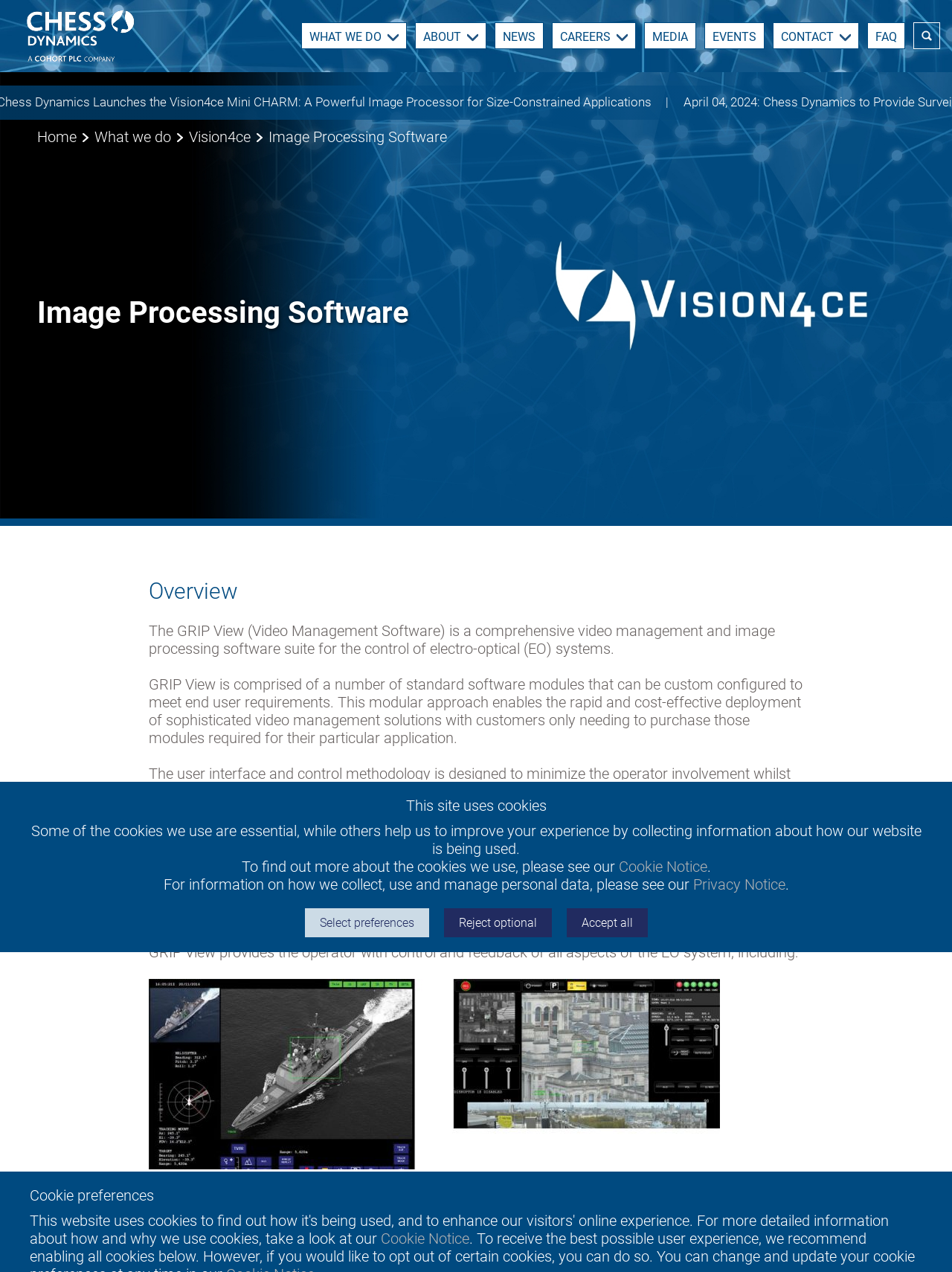Provide the bounding box coordinates of the section that needs to be clicked to accomplish the following instruction: "Click the 'Cookie Notice' link."

[0.65, 0.674, 0.743, 0.688]